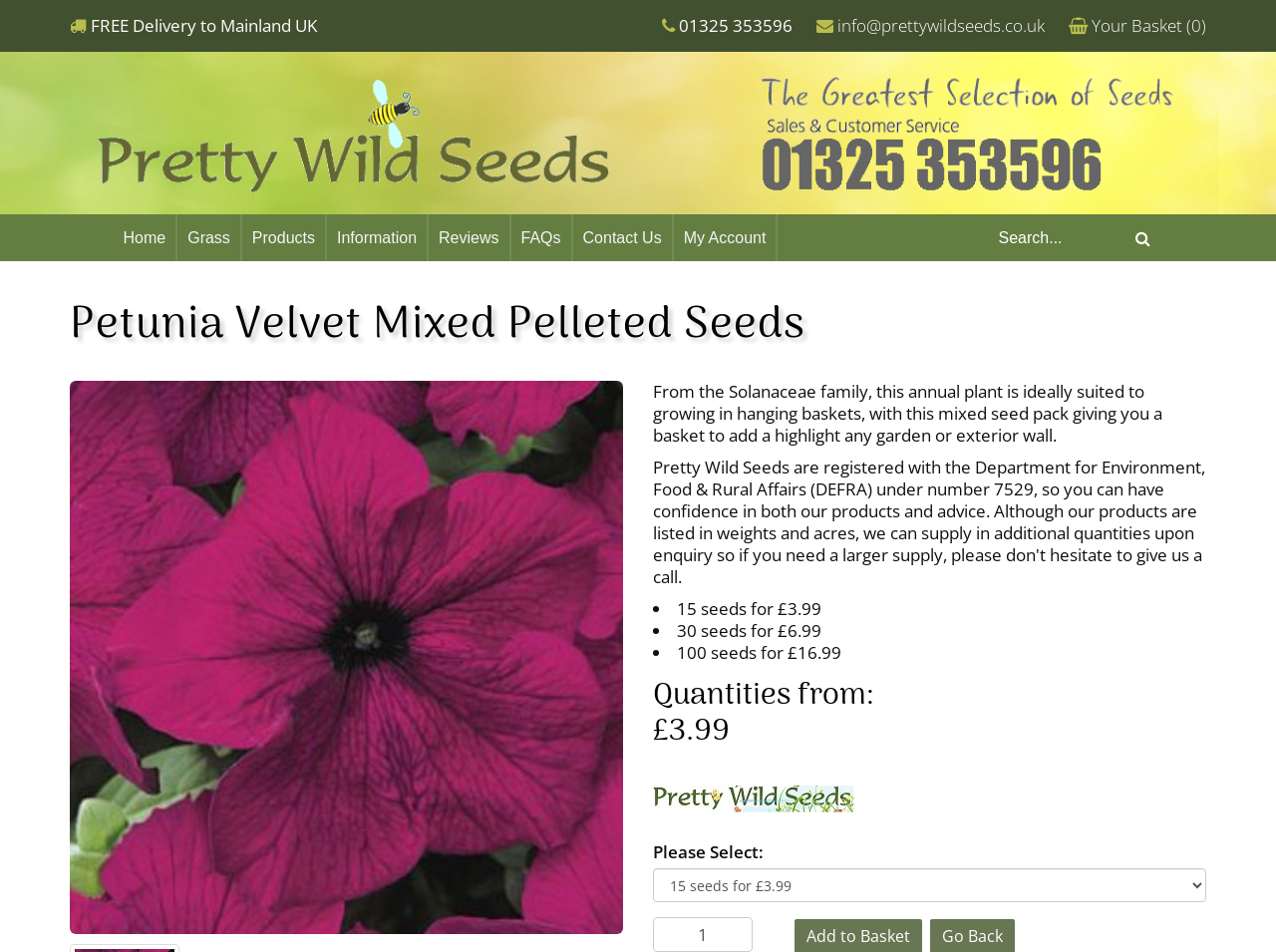Please locate the bounding box coordinates of the element that should be clicked to complete the given instruction: "Go to home page".

[0.089, 0.225, 0.139, 0.275]